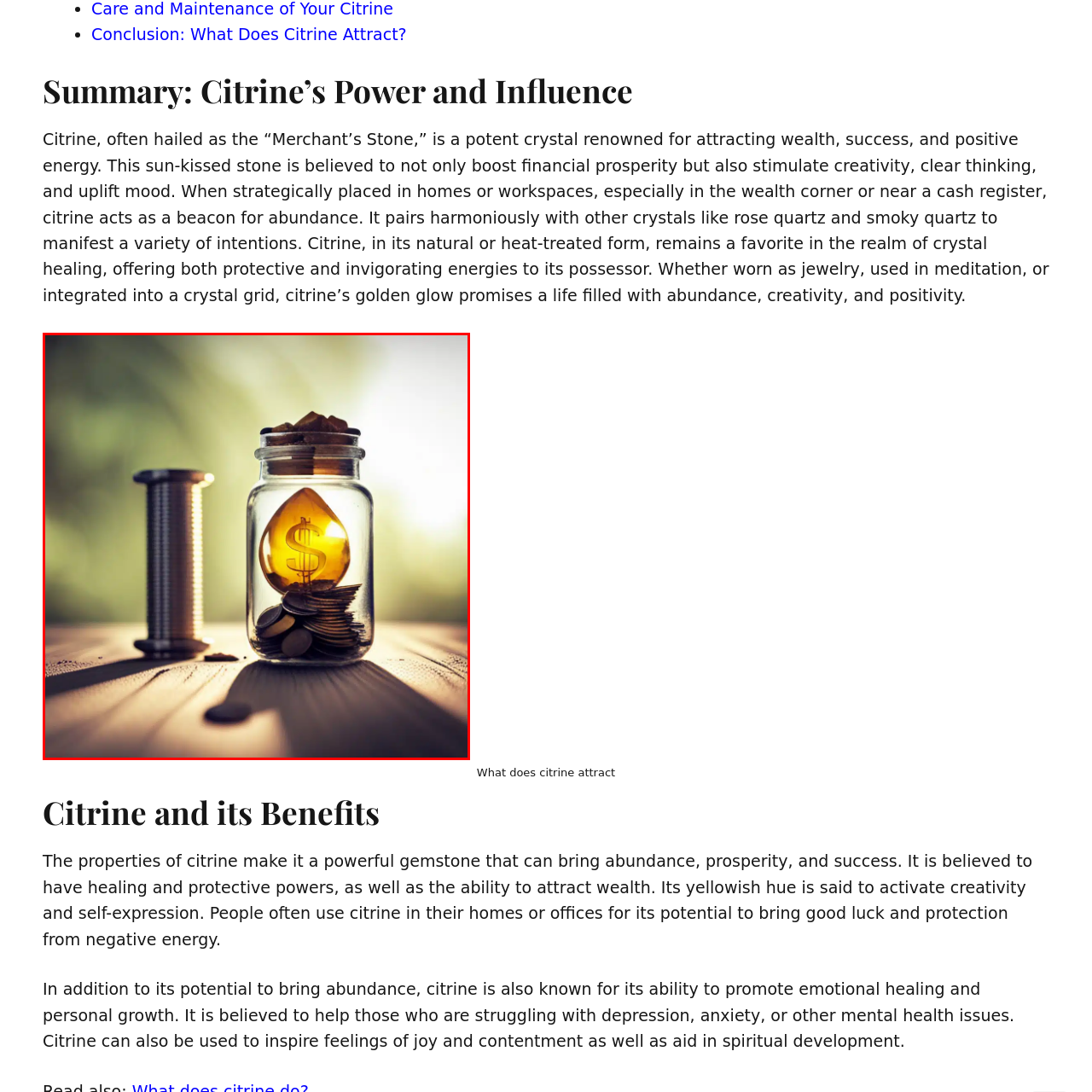What is the material of the spool?
Direct your attention to the area of the image outlined in red and provide a detailed response based on the visual information available.

The spool standing beside the glass jar is made of a metallic material, adding an industrial touch to the composition.